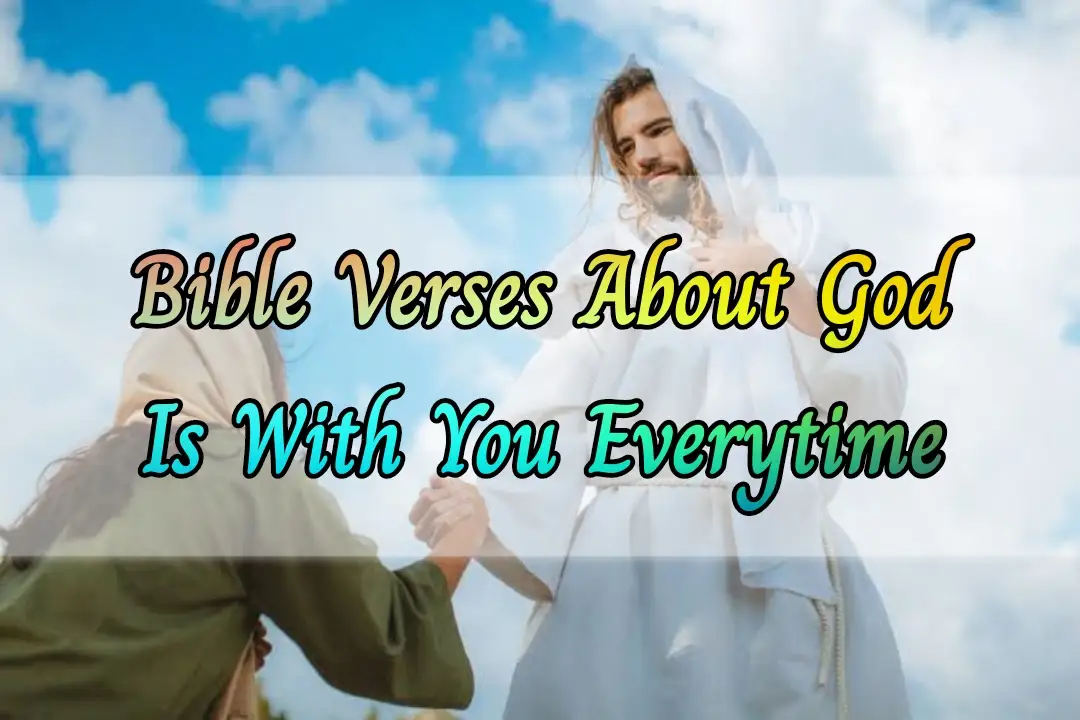Offer a detailed explanation of what is happening in the image.

The image features an inspiring scene that beautifully captures the essence of divine companionship and support. In a serene outdoor setting with a bright sky and fluffy clouds, a figure representing Jesus extends a hand in a gesture of encouragement and connection, symbolizing his promise to always be with us. The text overlay prominently reads "Bible Verses About God Is With You Everytime," conveying a message of hope and reassurance that resonates deeply with many believers. This image serves as a reminder of the comfort and presence of God in one’s life, encouraging viewers to reflect on the biblical verses that emphasize God’s unwavering support and love.